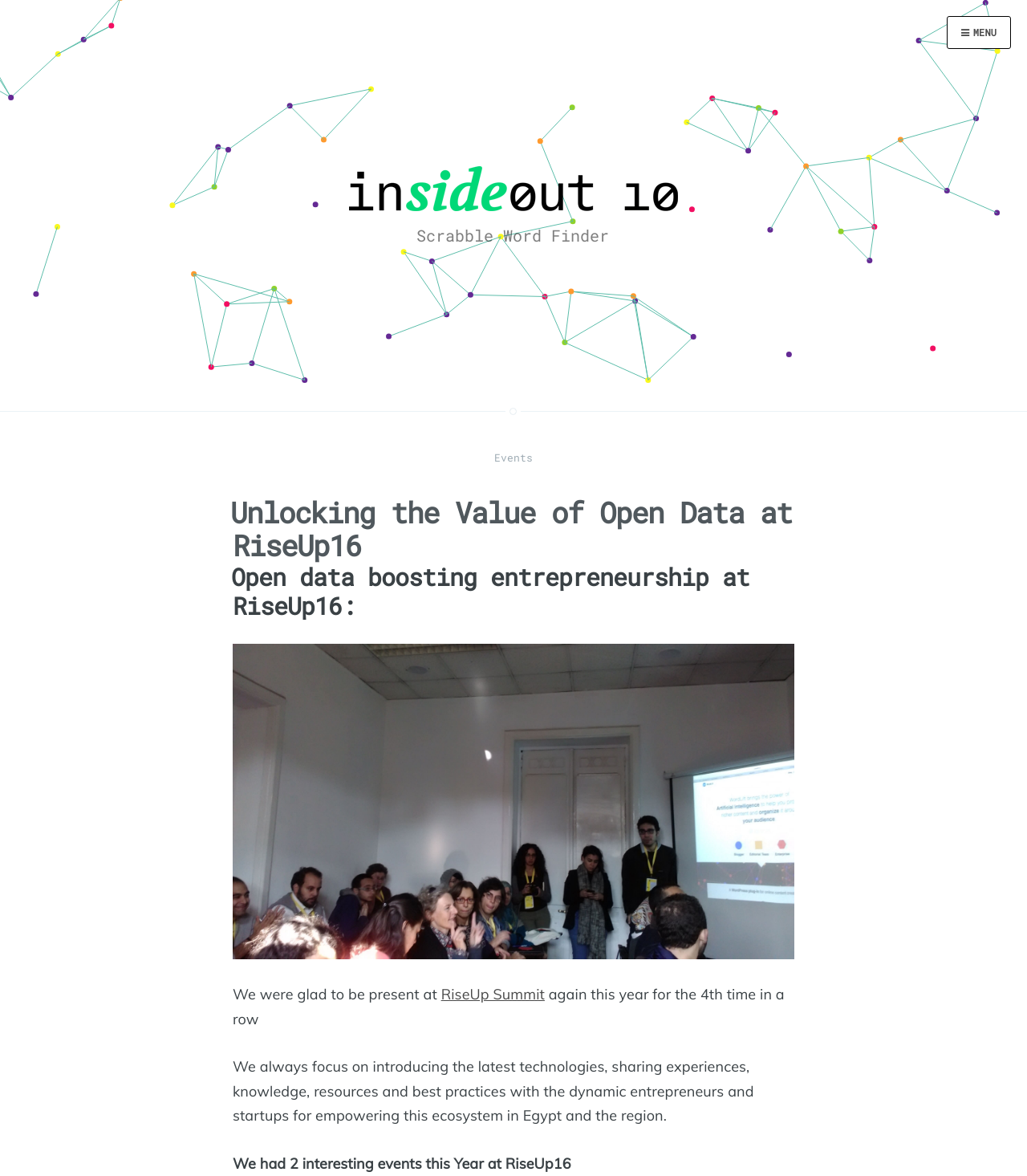Identify the bounding box for the UI element described as: "alt="pic-4"". The coordinates should be four float numbers between 0 and 1, i.e., [left, top, right, bottom].

[0.227, 0.547, 0.773, 0.816]